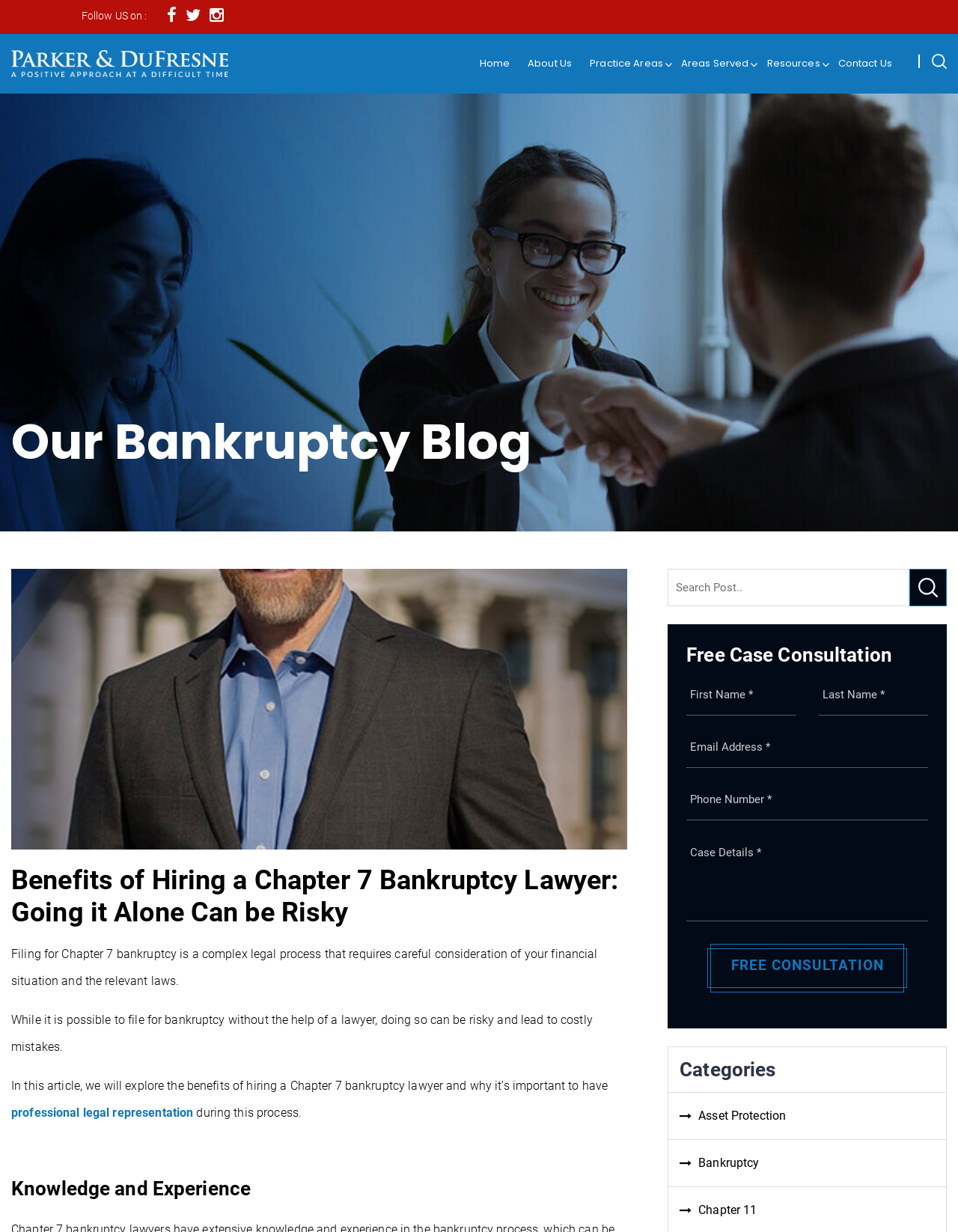Please identify the bounding box coordinates of the element I need to click to follow this instruction: "Search for posts".

[0.697, 0.462, 0.988, 0.492]